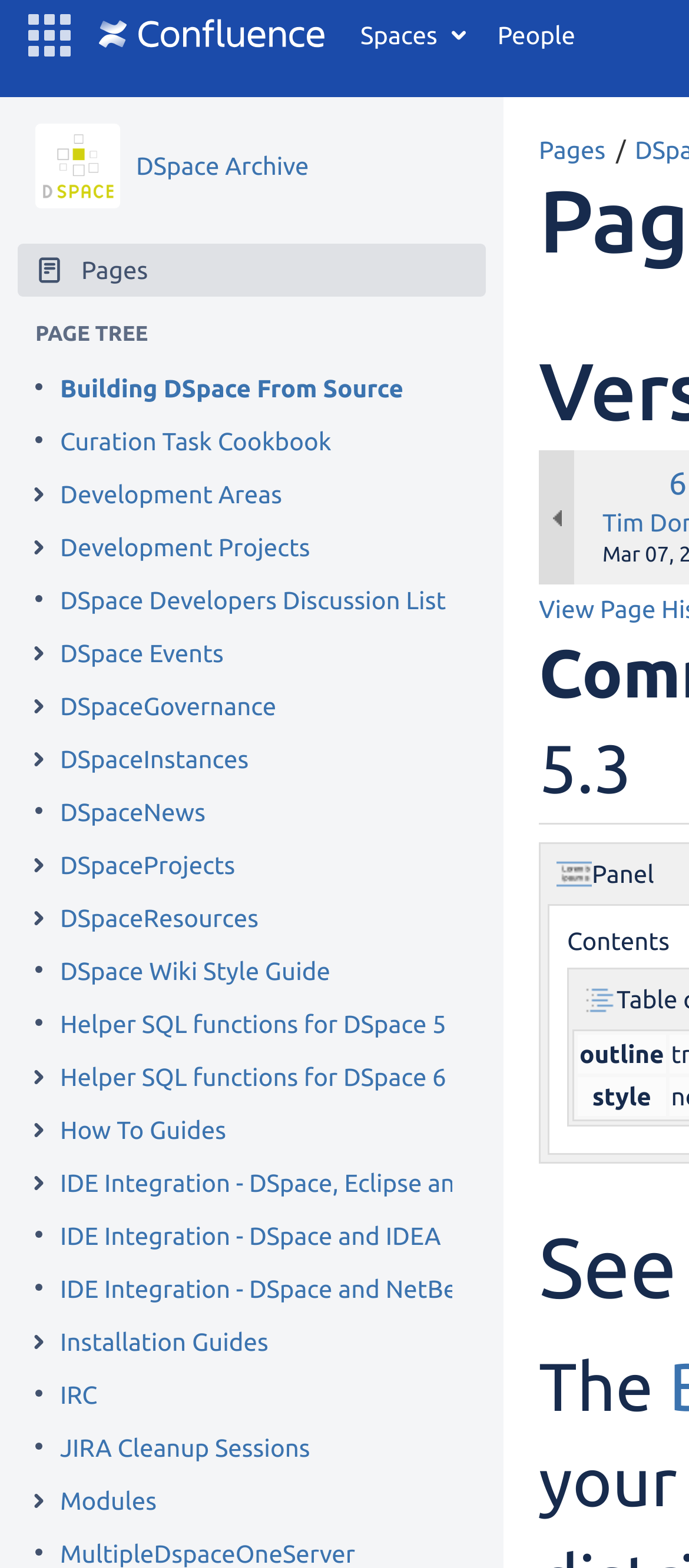Describe all significant elements and features of the webpage.

This webpage is a comparison page for building DSpace from source, specifically between versions 6 and 7. The page is divided into several sections. At the top, there are four buttons and two links: "Linked Applications", "Go to home page", "Spaces", and "People". Below these, there is a layout table with a link to "DSpace Archive" and an image of the same name.

On the left side of the page, there is a navigation menu with links to "Pages", "PAGE TREE", and several other pages related to DSpace development, such as "Building DSpace From Source", "Curation Task Cookbook", and "Development Areas". Each of these links has an expandable button next to it, which can be clicked to reveal more links.

In the main content area, there are several sections with links to various DSpace-related topics, including "DSpace Events", "DSpaceGovernance", "DSpaceInstances", and "DSpaceNews". Each of these sections has an expandable button that can be clicked to reveal more links.

At the bottom of the page, there are two links: "Previous Change: Difference between versions 5 and 6" and "Pages". There is also a static text "Saved on" and a row header with two columns labeled "outline" and "style". Finally, there is a single word "The" at the very bottom of the page.